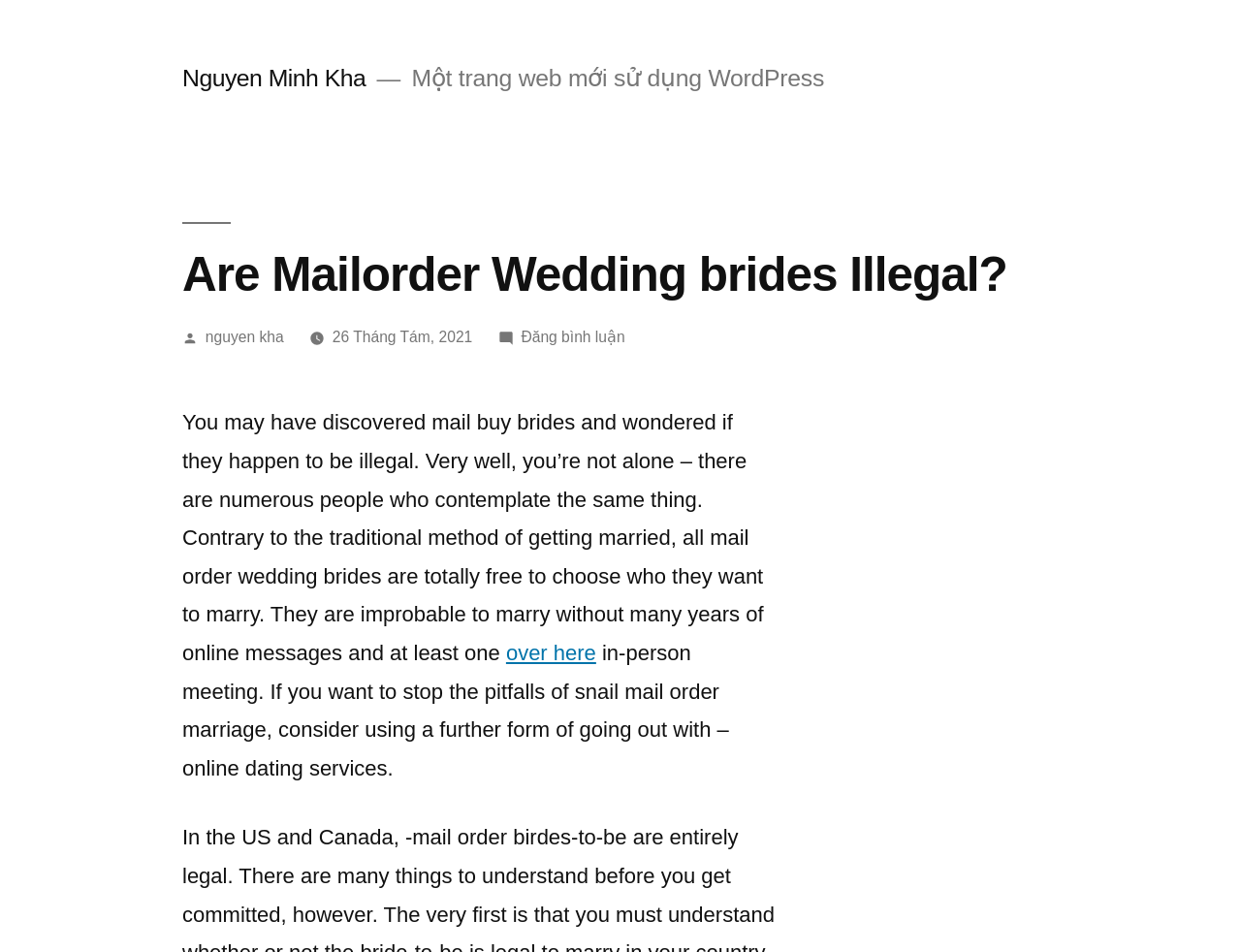Review the image closely and give a comprehensive answer to the question: What is the topic of this article?

The topic of this article is mailorder brides, which is evident from the heading 'Are Mailorder Wedding brides Illegal?' and the content of the article that discusses the legality and implications of mailorder brides.